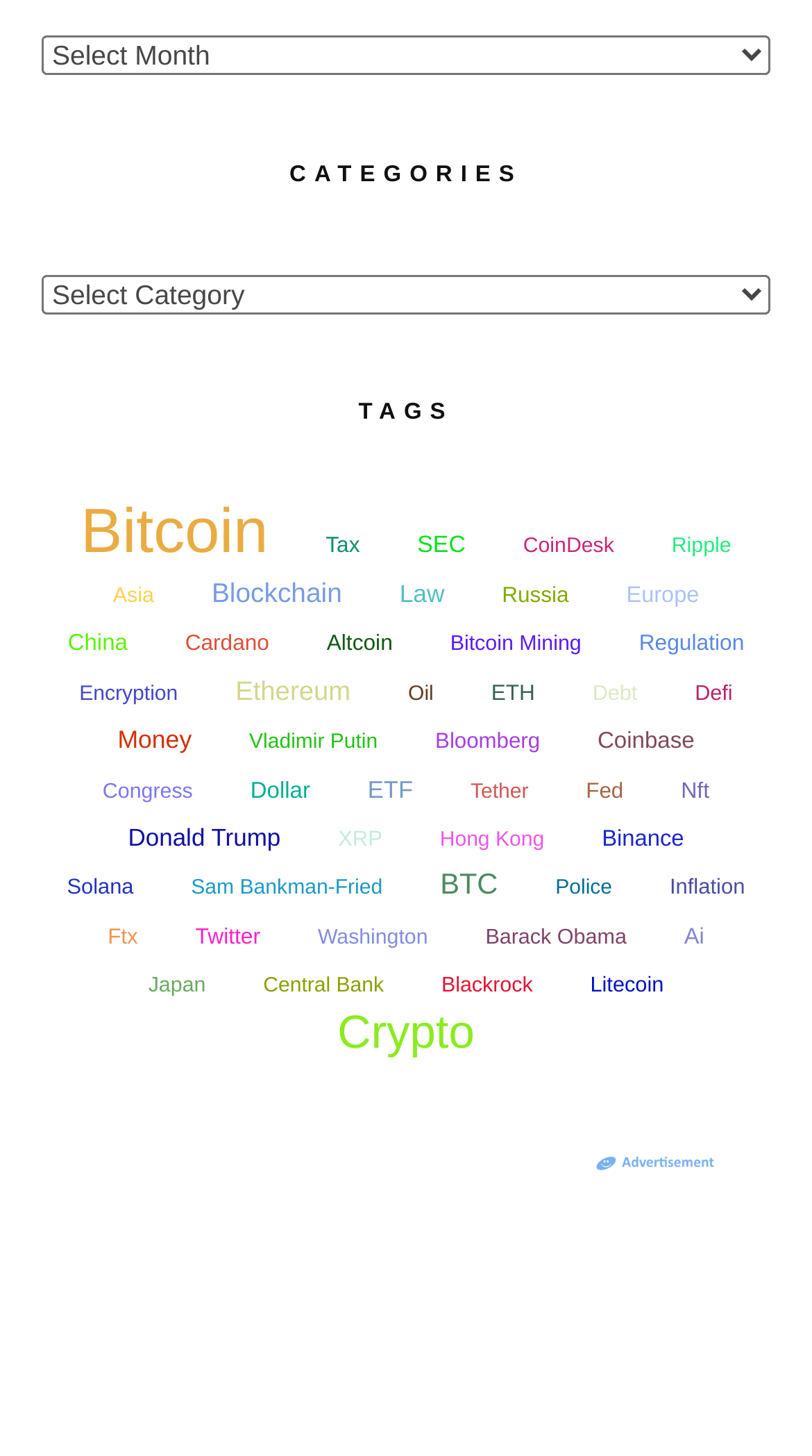Find the bounding box coordinates of the element's region that should be clicked in order to follow the given instruction: "Click on Bitcoin". The coordinates should consist of four float numbers between 0 and 1, i.e., [left, top, right, bottom].

[0.074, 0.394, 0.356, 0.451]